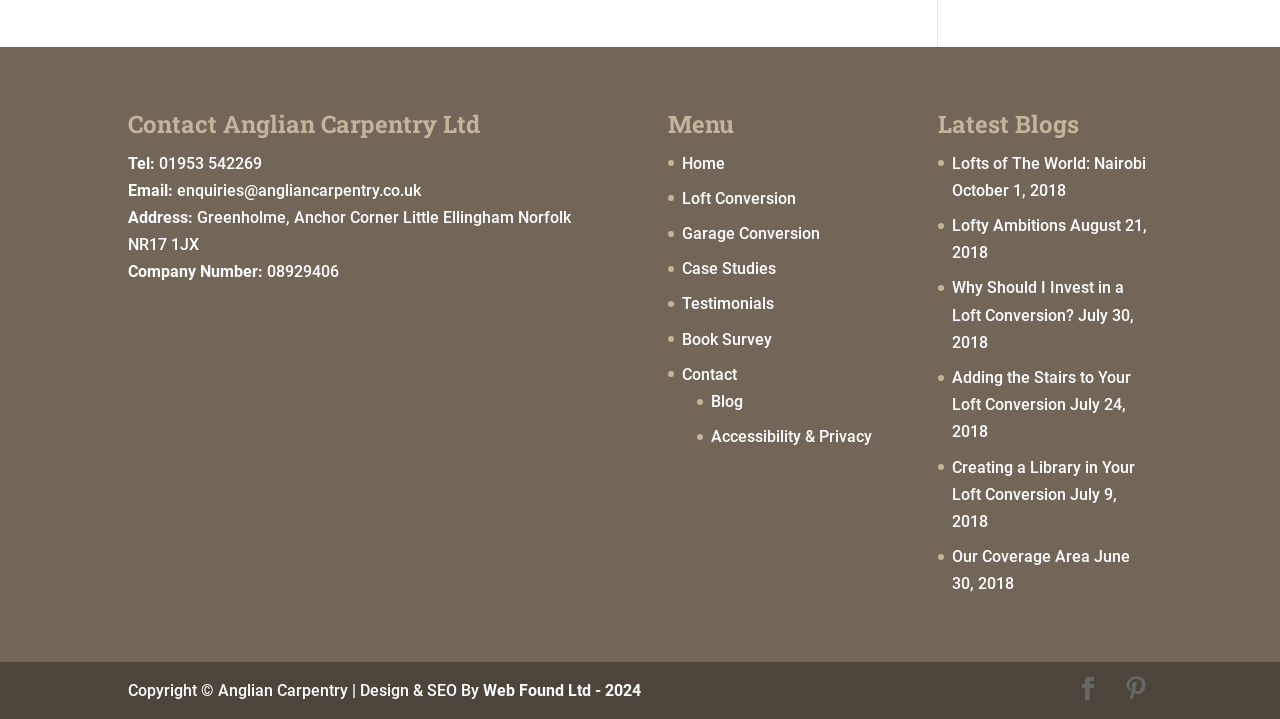Use a single word or phrase to answer the question:
What is the company's email address?

enquiries@angliancarpentry.co.uk